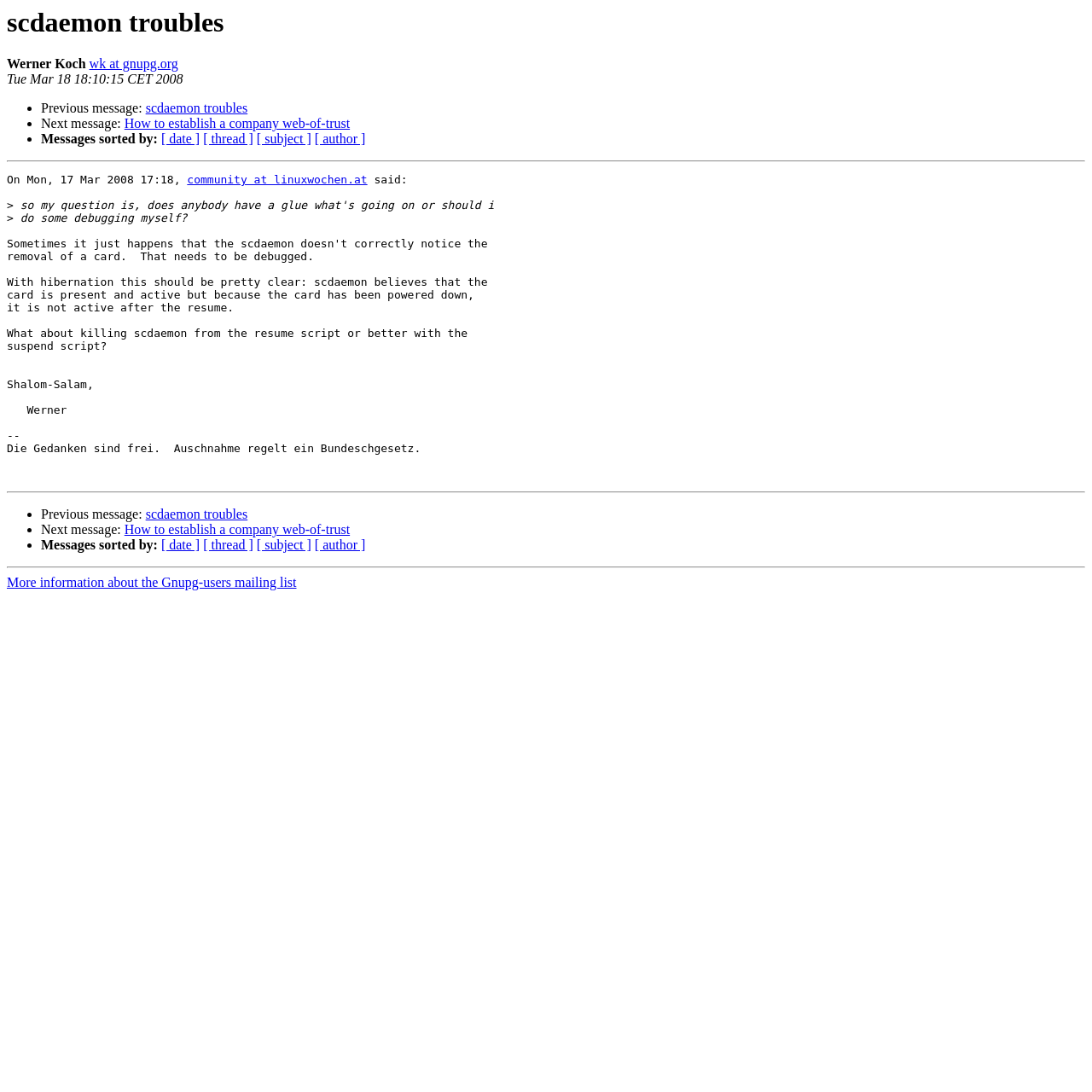Who is the author of the message?
Please give a well-detailed answer to the question.

The author of the message is Werner Koch, which is indicated by the StaticText element 'Werner Koch' with bounding box coordinates [0.006, 0.052, 0.079, 0.065].